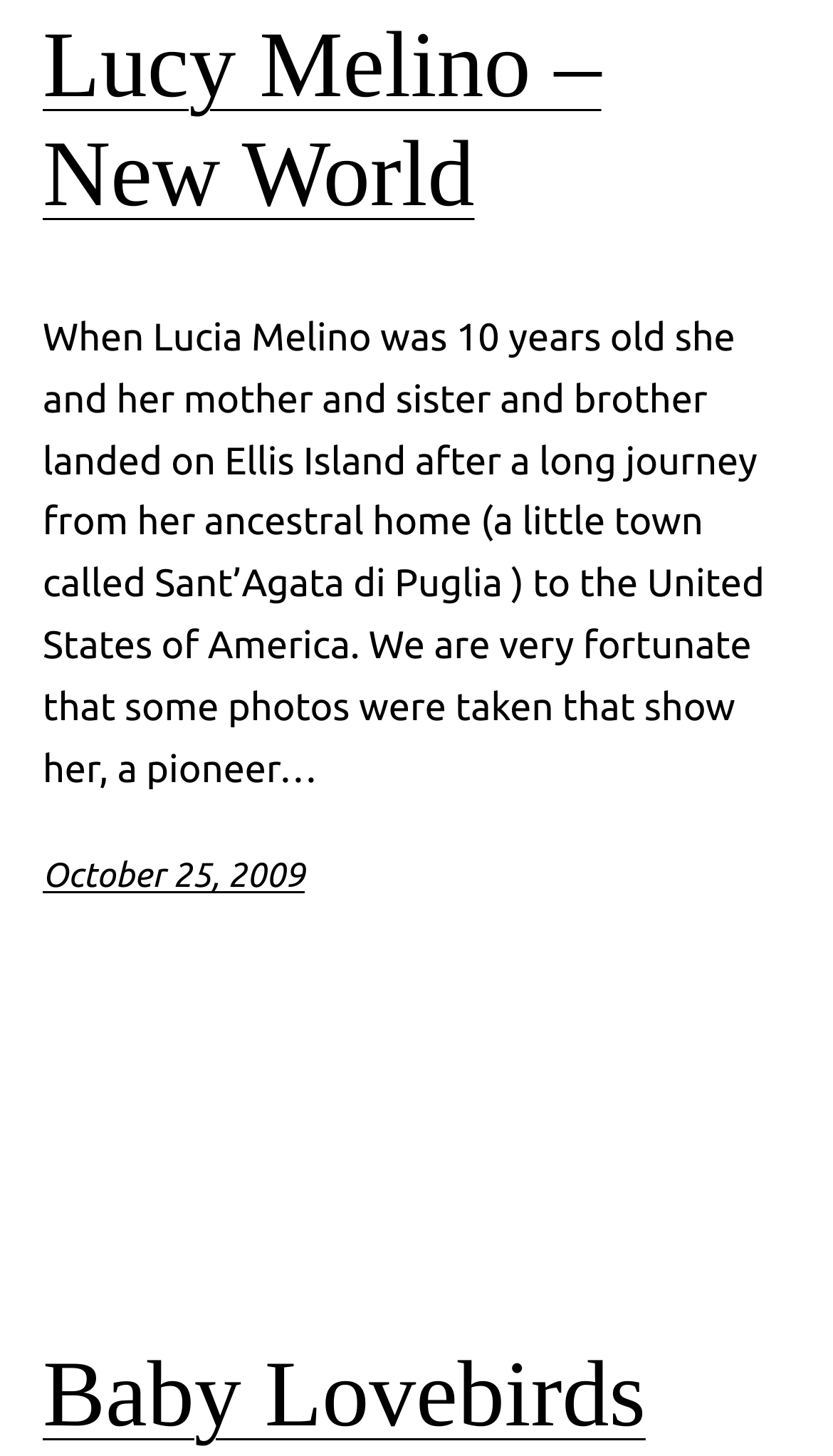Find the coordinates for the bounding box of the element with this description: "October 25, 2009".

[0.051, 0.589, 0.366, 0.616]